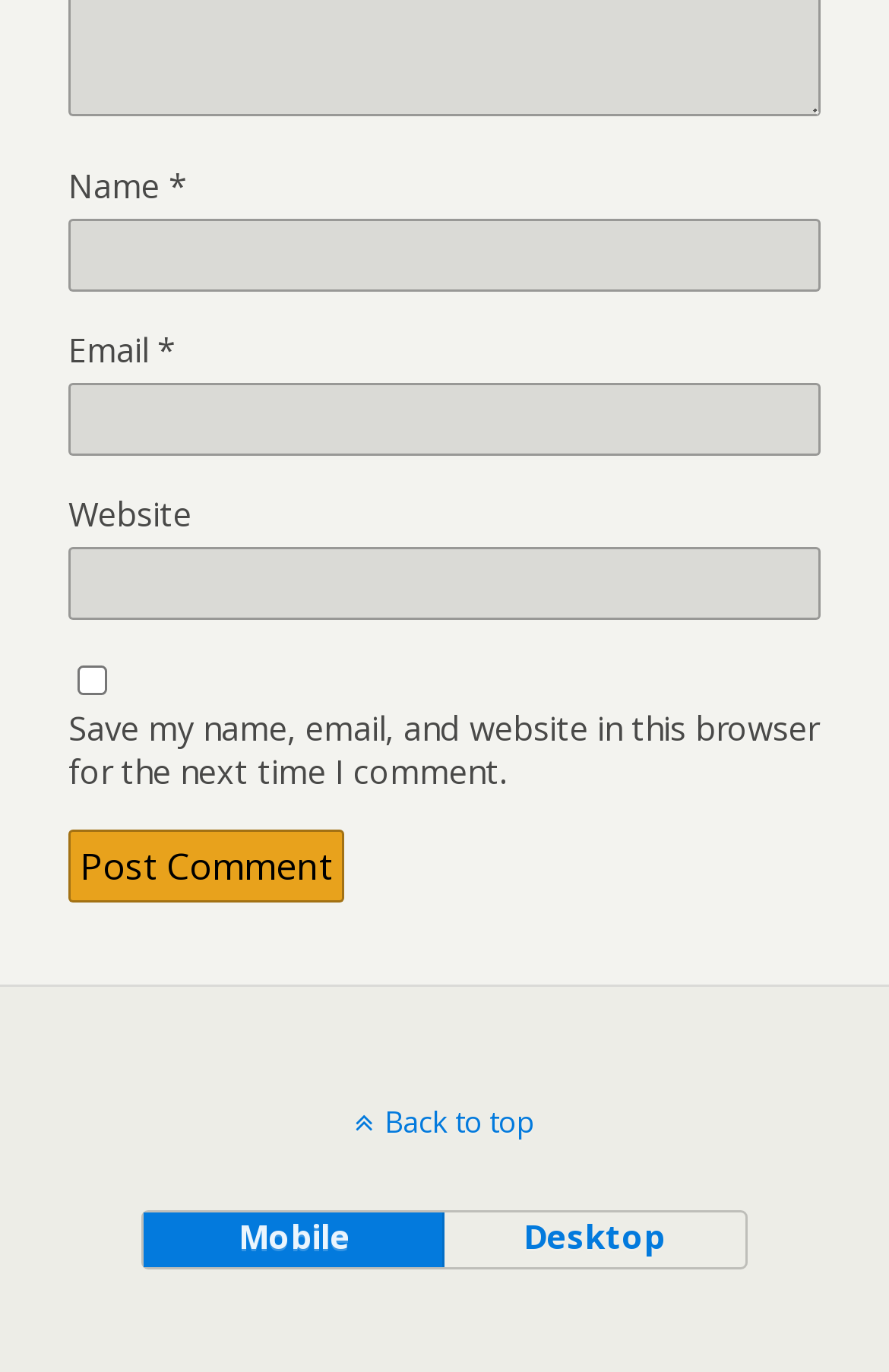Provide a single word or phrase answer to the question: 
What is the purpose of the checkbox?

Save comment info